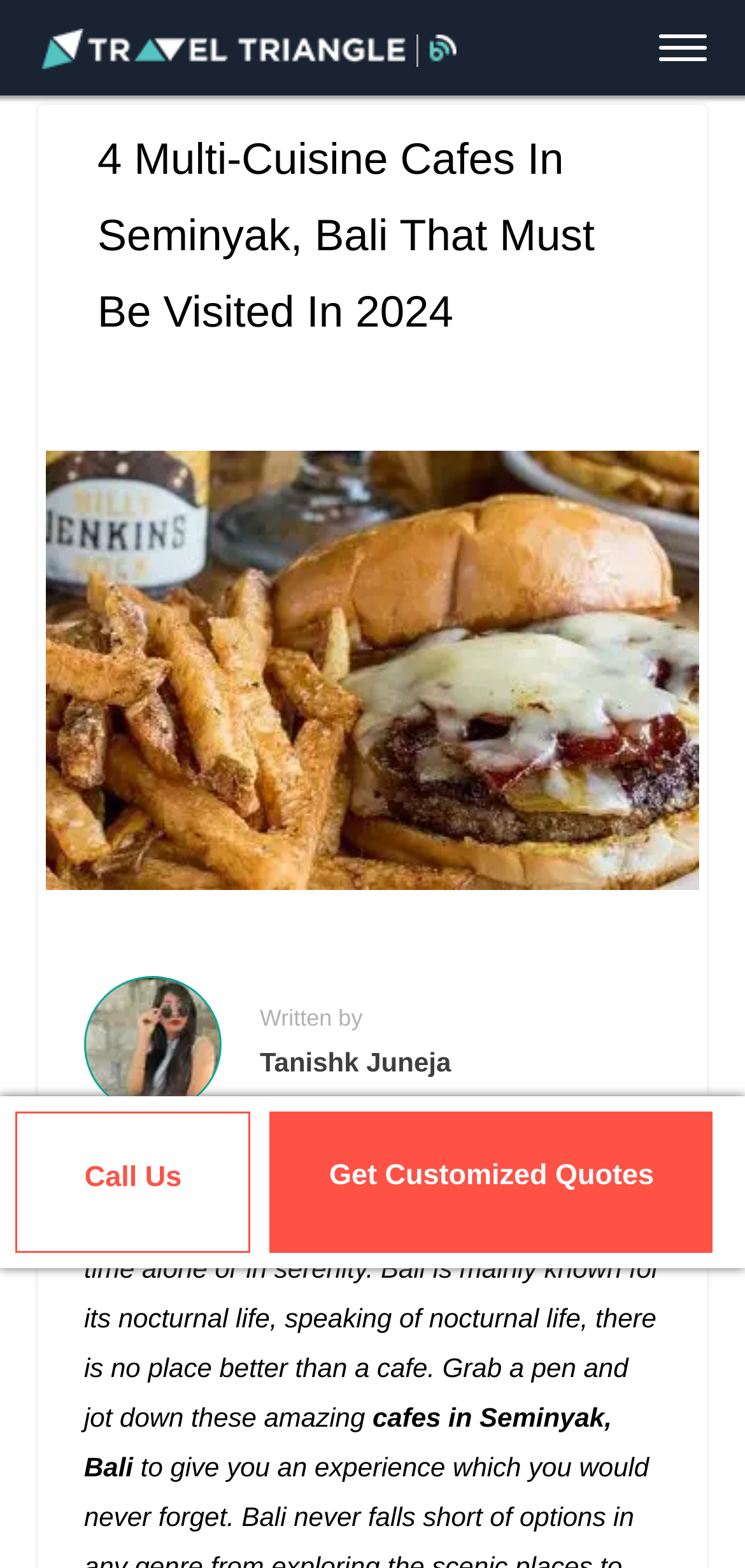Look at the image and answer the question in detail:
What is the location of the cafes mentioned?

The location of the cafes mentioned in the article is Seminyak, Bali, which is mentioned in the main heading and throughout the article.